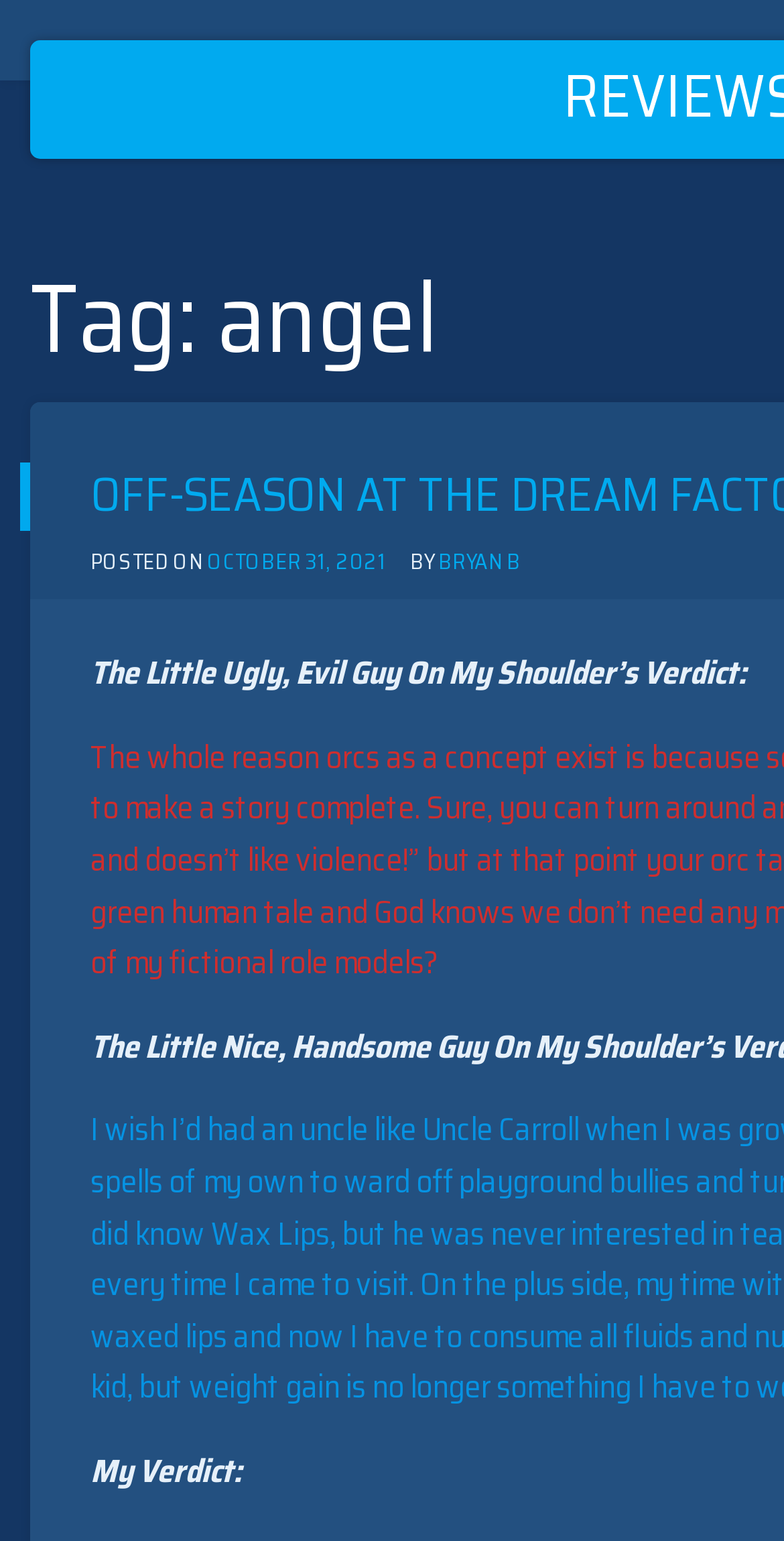Please provide a brief answer to the question using only one word or phrase: 
How many links are there in the post?

3